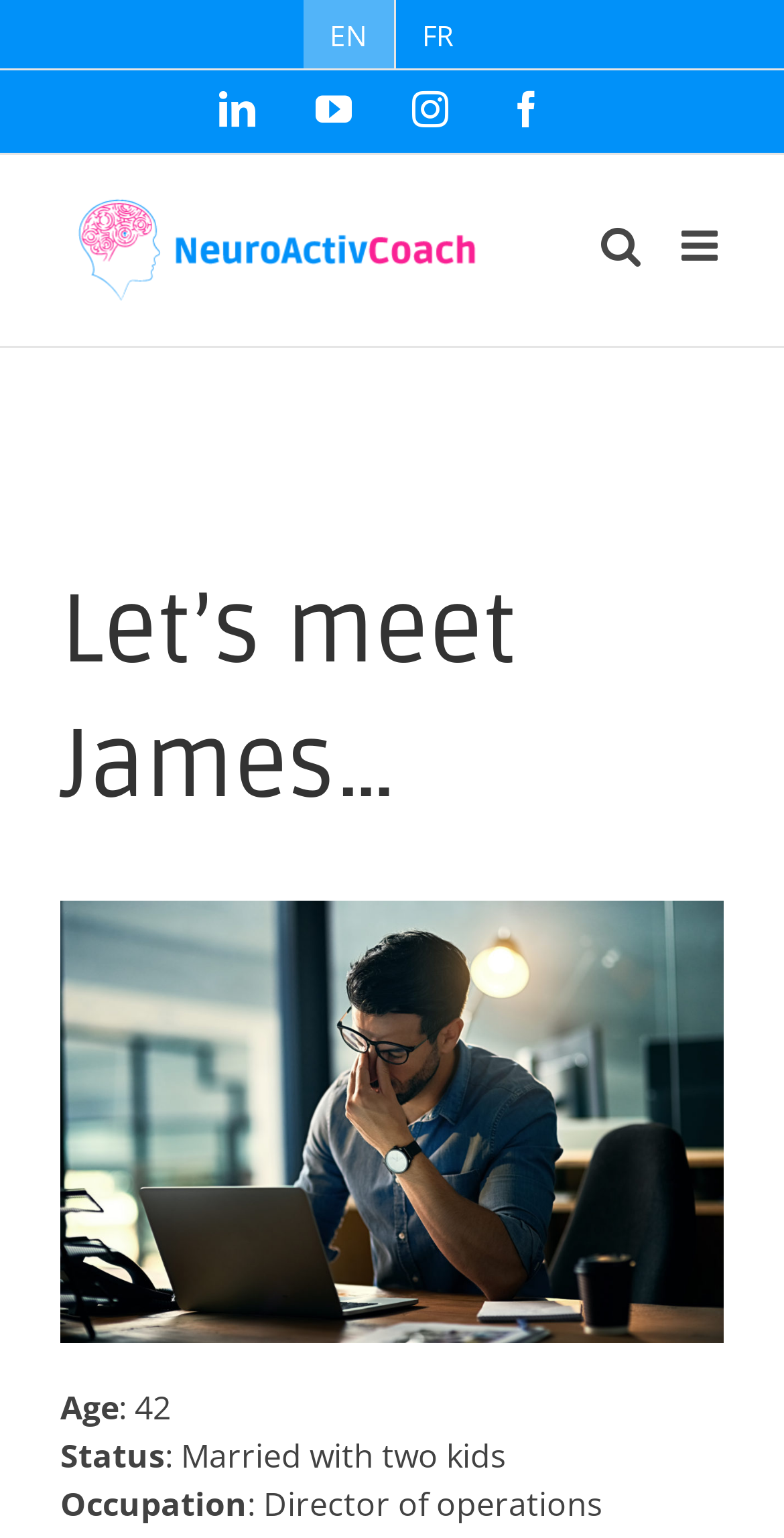Please indicate the bounding box coordinates for the clickable area to complete the following task: "Toggle mobile menu". The coordinates should be specified as four float numbers between 0 and 1, i.e., [left, top, right, bottom].

[0.869, 0.146, 0.923, 0.174]